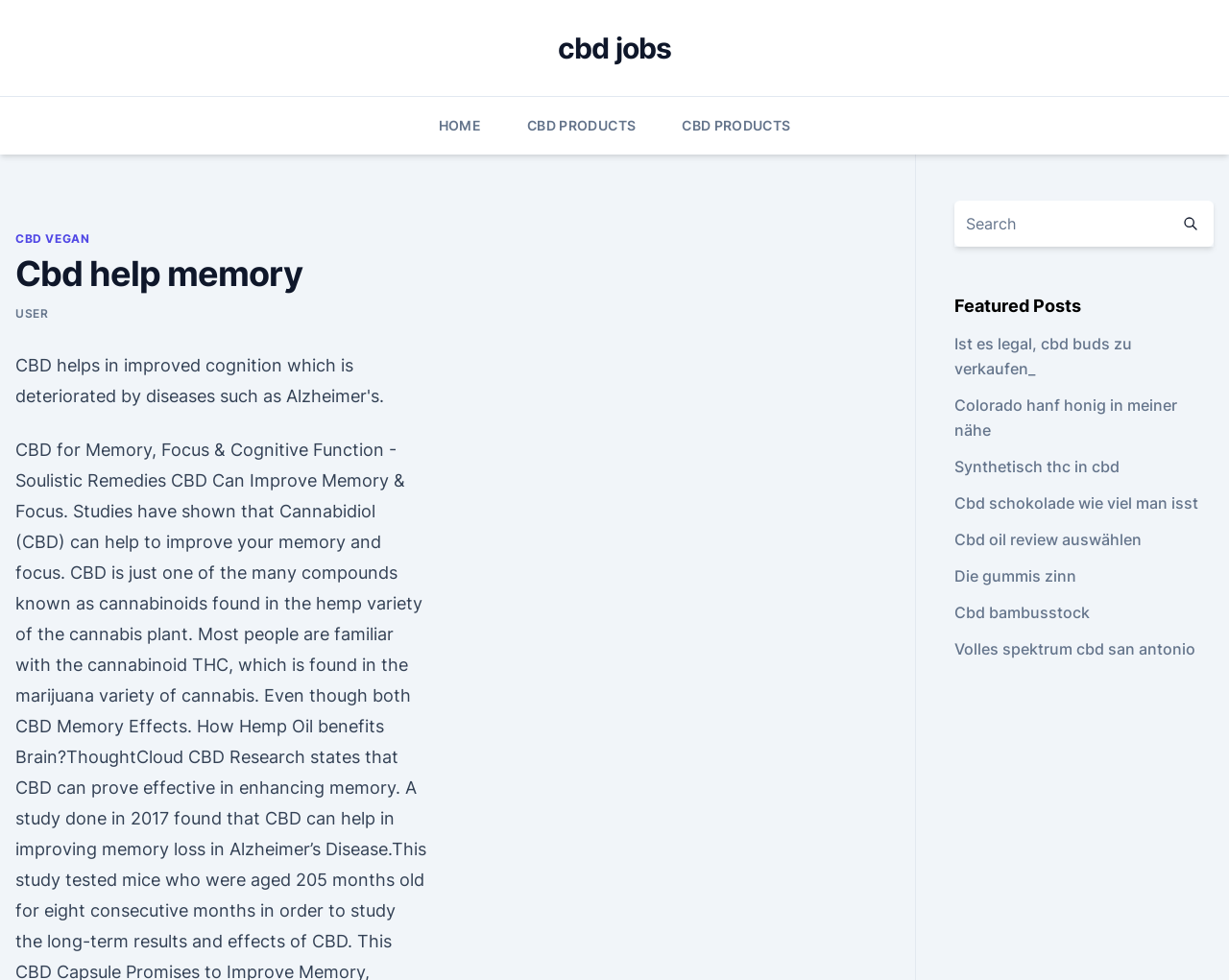Can you find the bounding box coordinates of the area I should click to execute the following instruction: "Check out Featured Posts"?

[0.776, 0.299, 0.988, 0.326]